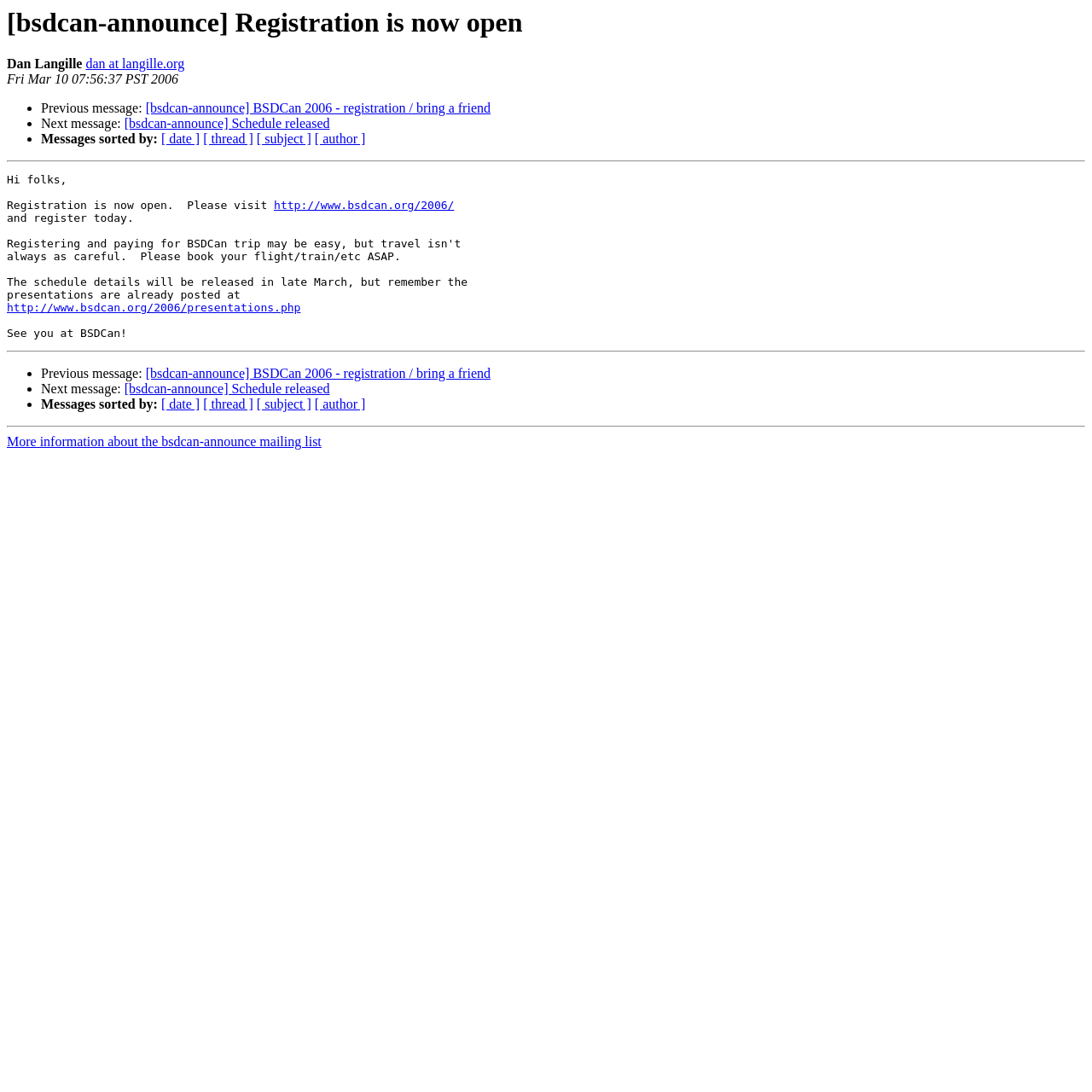Give a comprehensive overview of the webpage, including key elements.

This webpage appears to be an email or a mailing list archive page. At the top, there is a heading that reads "[bsdcan-announce] Registration is now open". Below the heading, there is a section with the sender's information, including the name "Dan Langille" and the email address "dan at langille.org", along with the date and time the message was sent.

Following the sender's information, there is a list of links to previous and next messages, as well as options to sort messages by date, thread, subject, or author. This list is repeated twice on the page, with the same links and options.

The main content of the page is a message from the sender, which announces that registration is now open for an event called BSDCan 2006. The message includes a link to the event's website and a link to a page with presentation information. The message is signed off with "See you at BSDCan!".

There are three horizontal separators on the page, which divide the content into sections. At the bottom of the page, there is a link to more information about the bsdcan-announce mailing list.